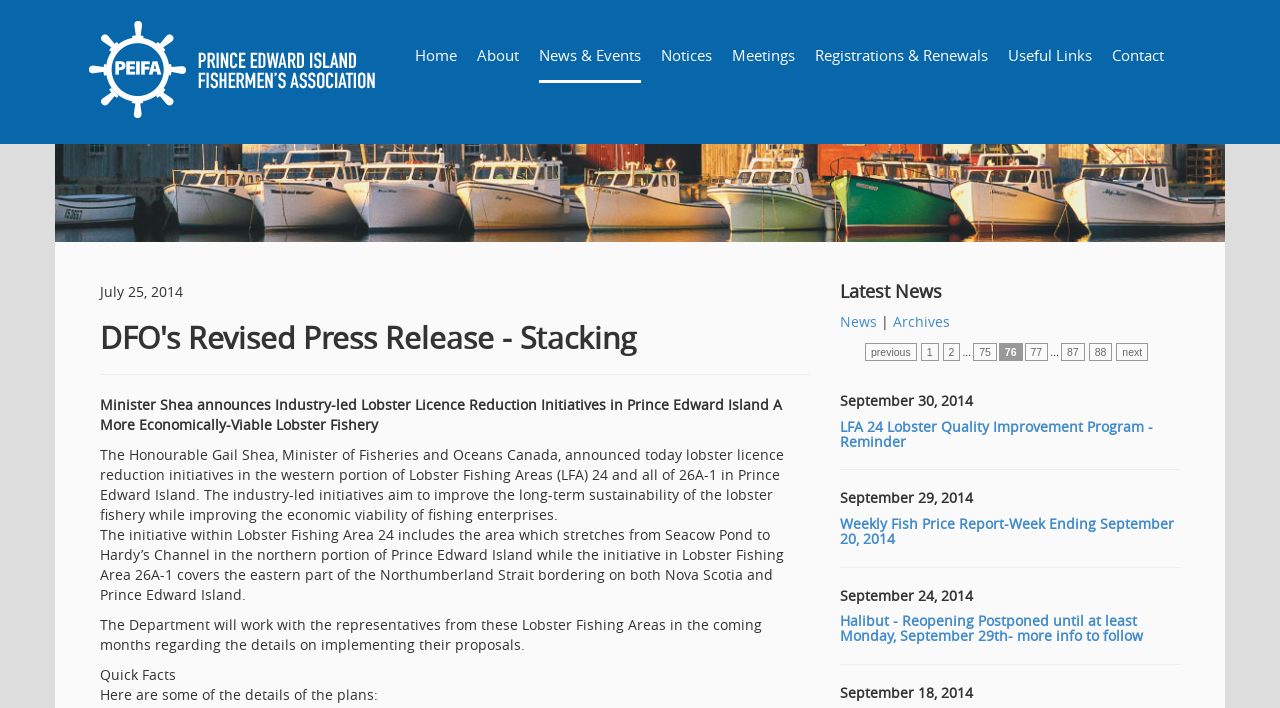Please determine the bounding box coordinates, formatted as (top-left x, top-left y, bottom-right x, bottom-right y), with all values as floating point numbers between 0 and 1. Identify the bounding box of the region described as: News

[0.656, 0.441, 0.685, 0.468]